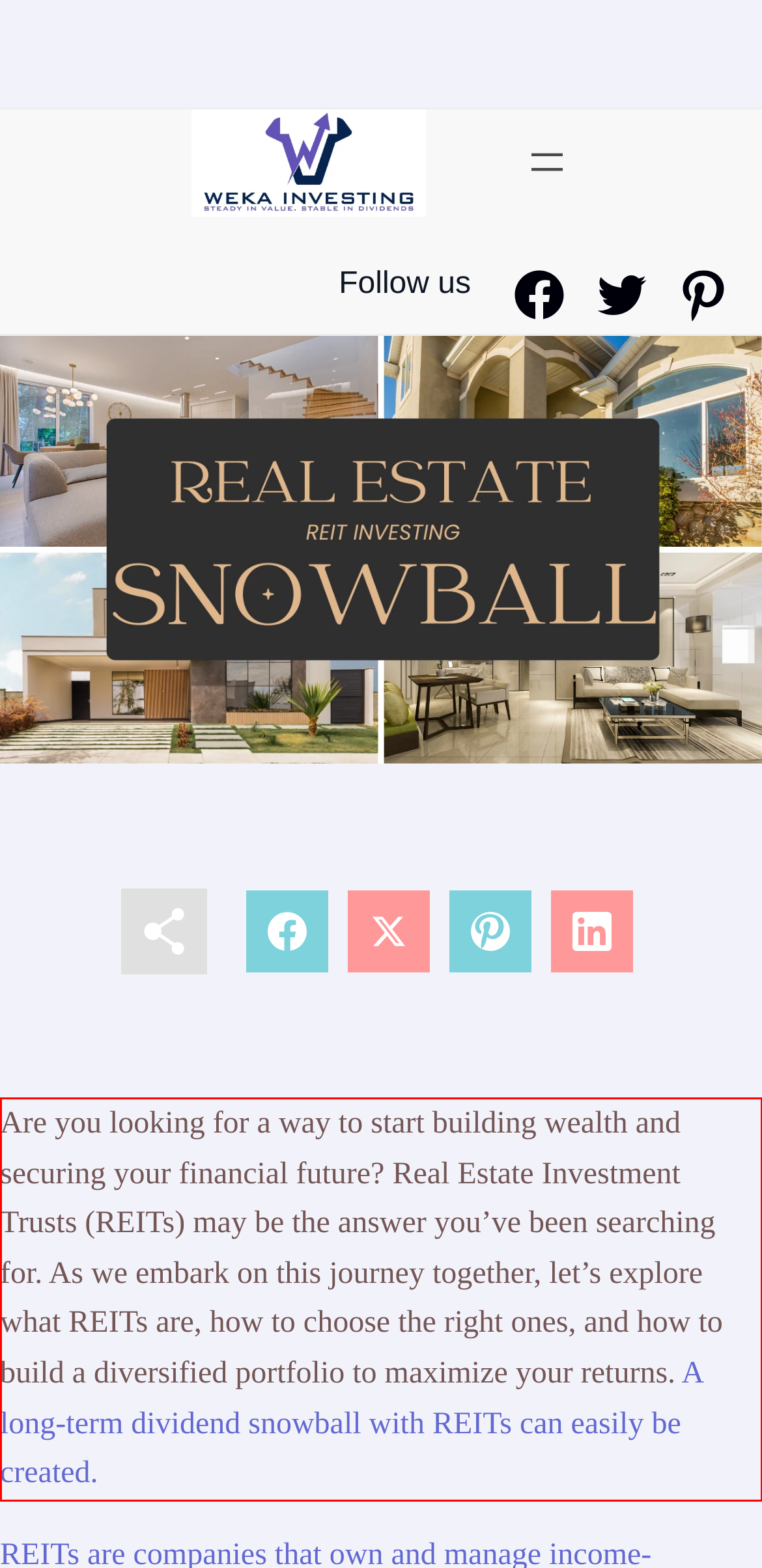Examine the screenshot of the webpage, locate the red bounding box, and generate the text contained within it.

Are you looking for a way to start building wealth and securing your financial future? Real Estate Investment Trusts (REITs) may be the answer you’ve been searching for. As we embark on this journey together, let’s explore what REITs are, how to choose the right ones, and how to build a diversified portfolio to maximize your returns. A long-term dividend snowball with REITs can easily be created.